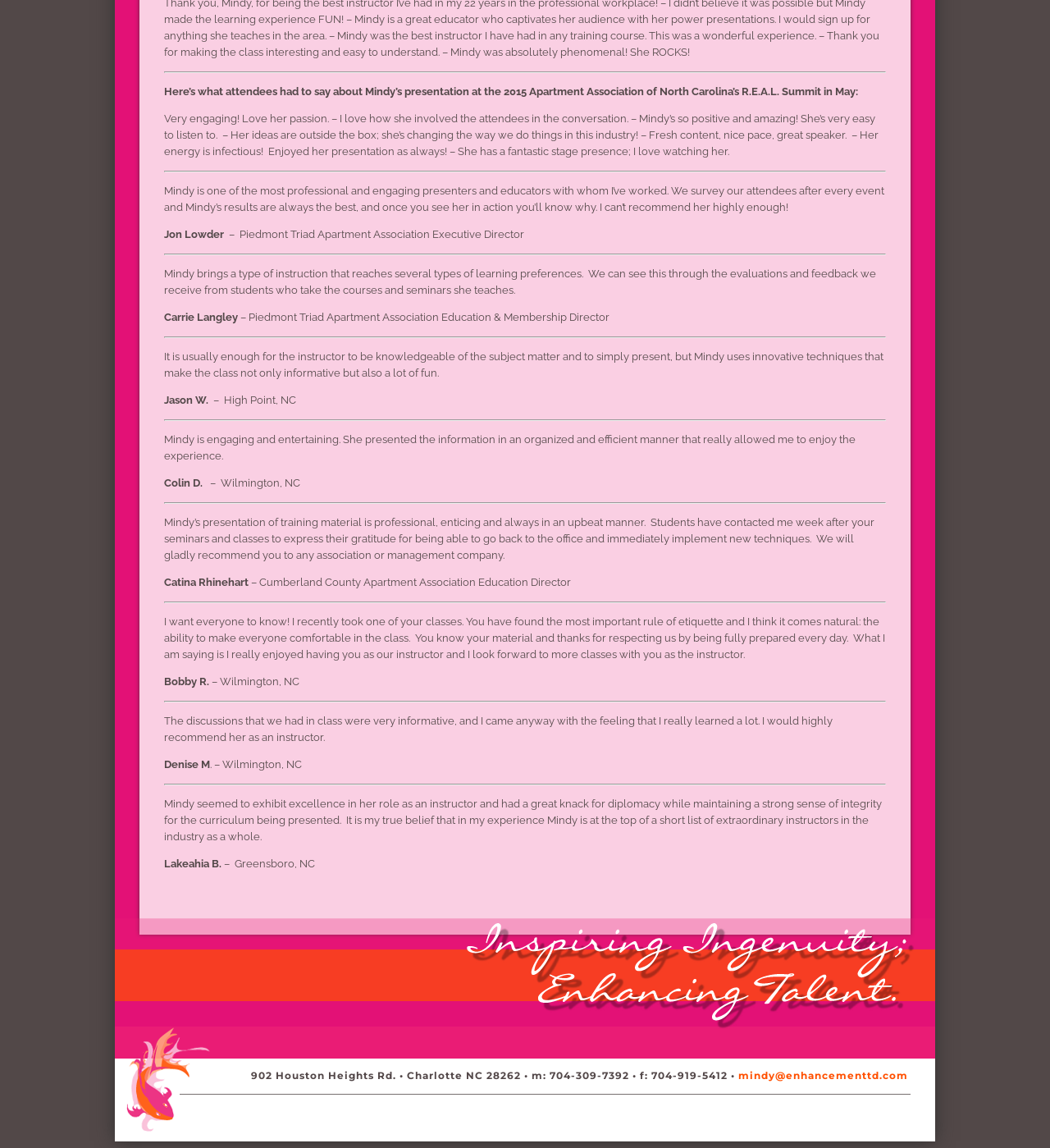Give a one-word or short-phrase answer to the following question: 
What is the format of the testimonials on the webpage?

Quote and attribution